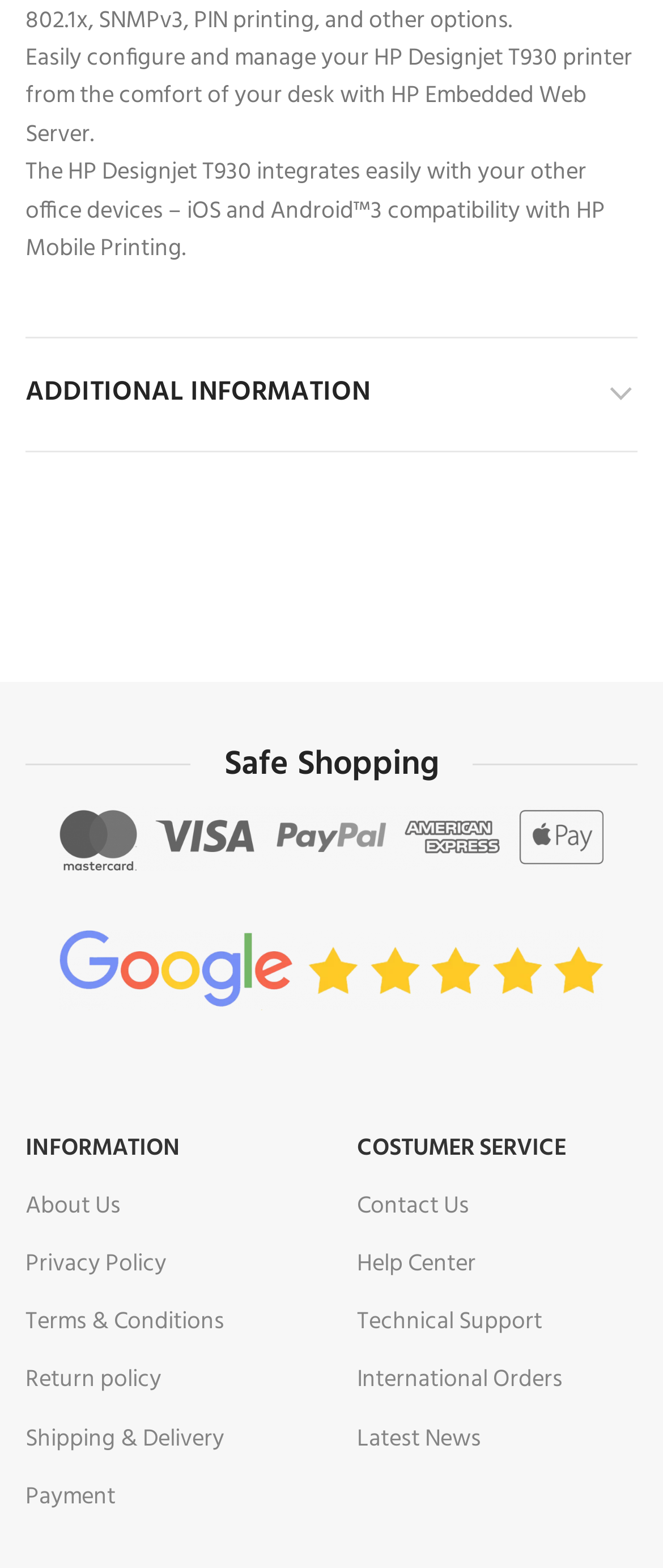Please mark the clickable region by giving the bounding box coordinates needed to complete this instruction: "View latest news".

[0.538, 0.905, 0.726, 0.93]